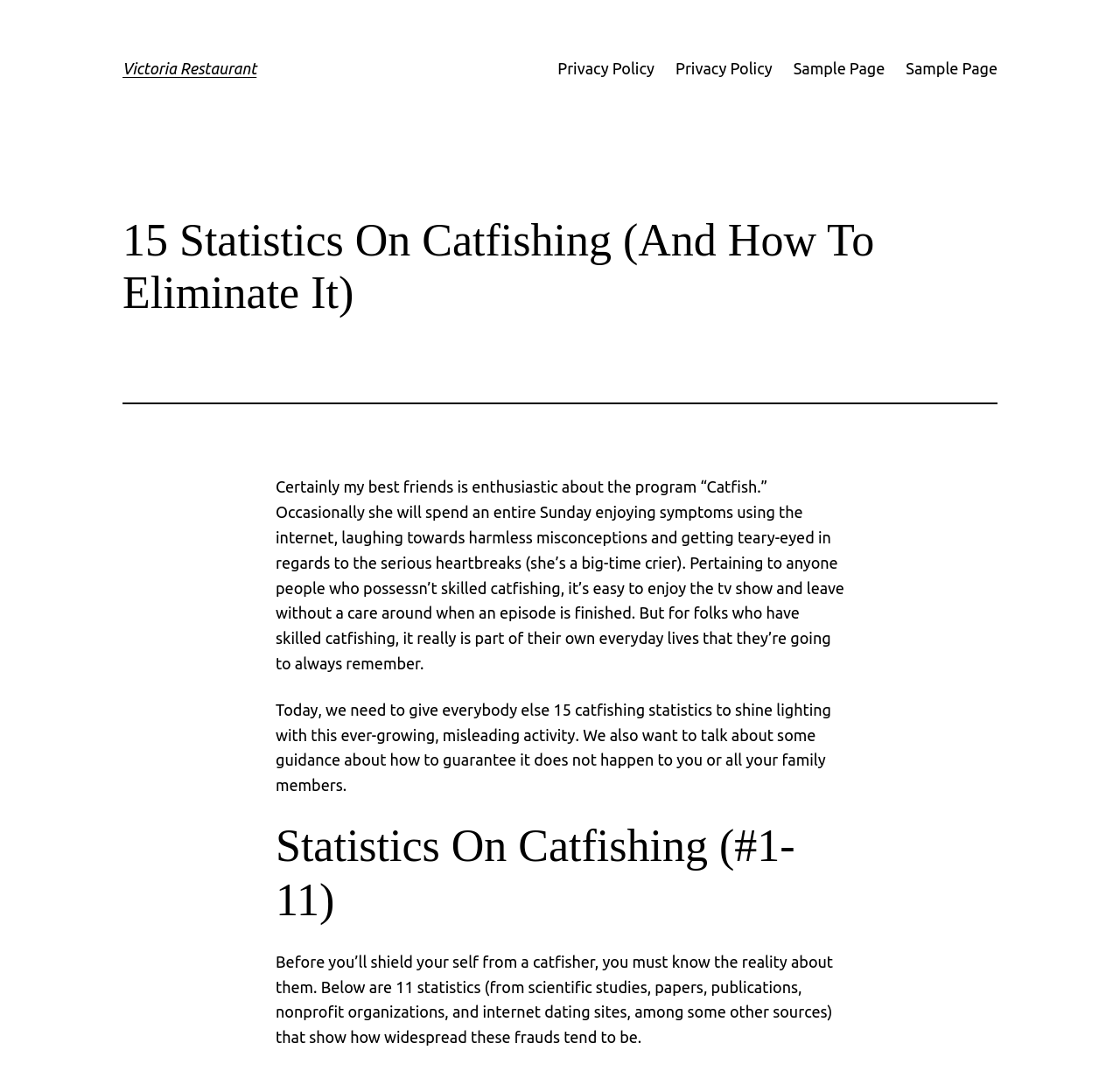Mark the bounding box of the element that matches the following description: "Privacy Policy".

[0.498, 0.052, 0.584, 0.076]